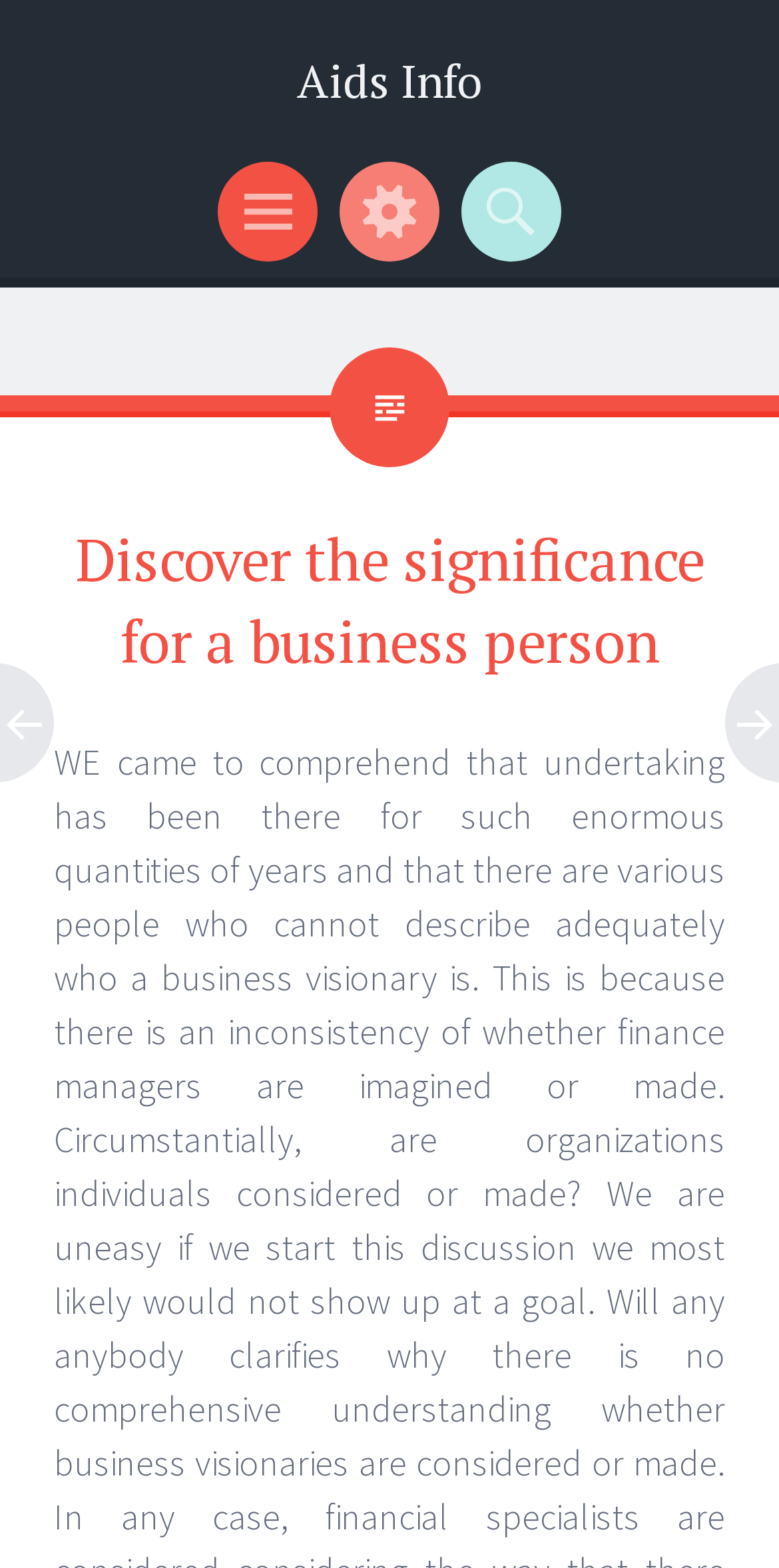Write a detailed summary of the webpage, including text, images, and layout.

The webpage is titled "Aids Info" and has a prominent heading with the same text at the top. Below the title, there are three horizontal elements aligned side by side: "Menu", "Widgets", and "Search". The "Search" element contains a header with the text "Discover the significance for a business person", which is a more detailed description of the webpage's content. The "Aids Info" link is positioned near the top-left corner of the page, slightly below the title.